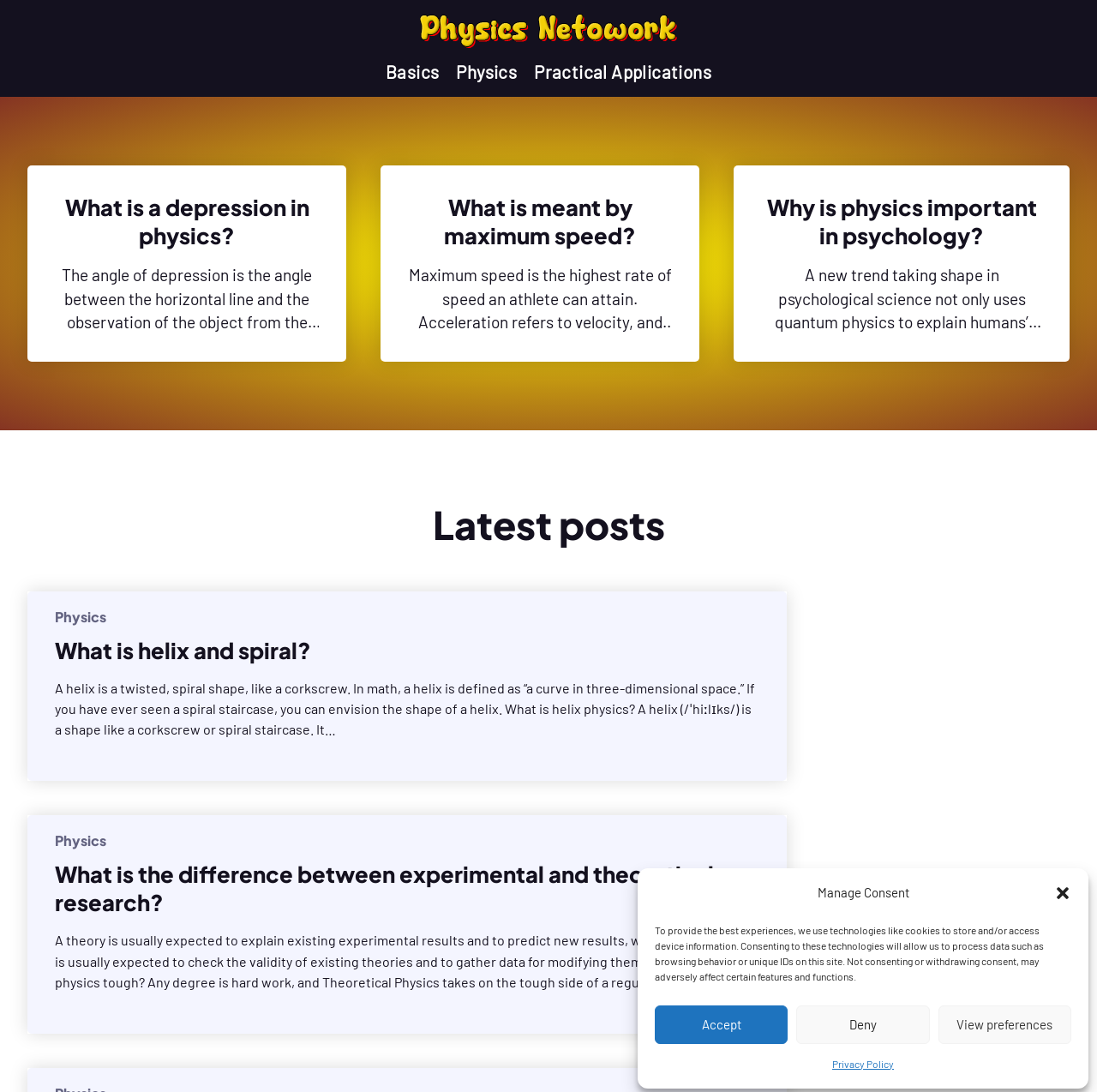What shape is a helix similar to?
Based on the visual details in the image, please answer the question thoroughly.

According to the webpage, a helix is a twisted, spiral shape, similar to a corkscrew. This information is provided in a section that explains the concept of helix and spiral.